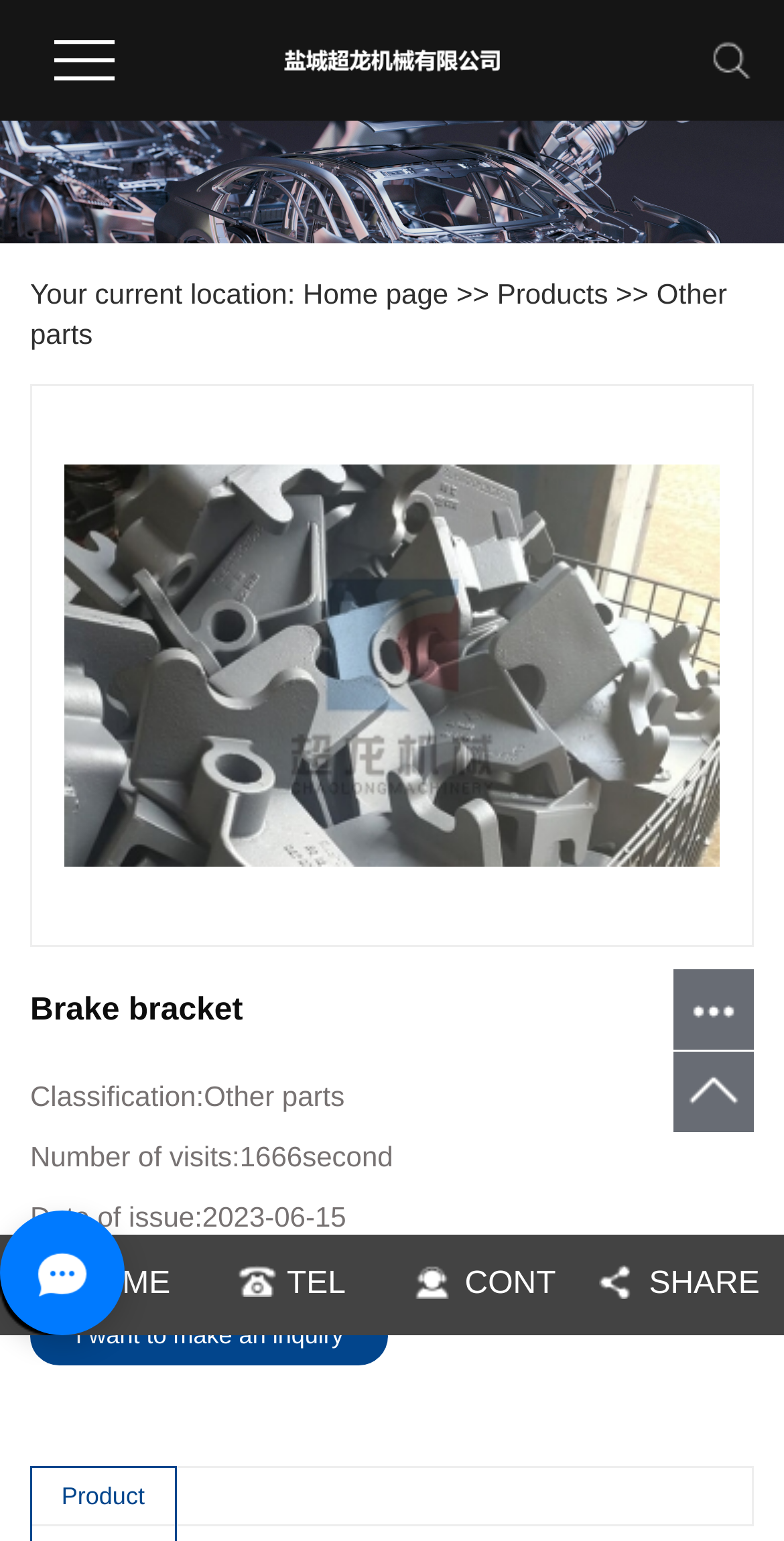What can I do if I want to make an inquiry about Brake bracket?
Using the details shown in the screenshot, provide a comprehensive answer to the question.

I can find the link 'I want to make an inquiry' on the webpage, which is located below the product information, and clicking on it will allow me to make an inquiry about Brake bracket.